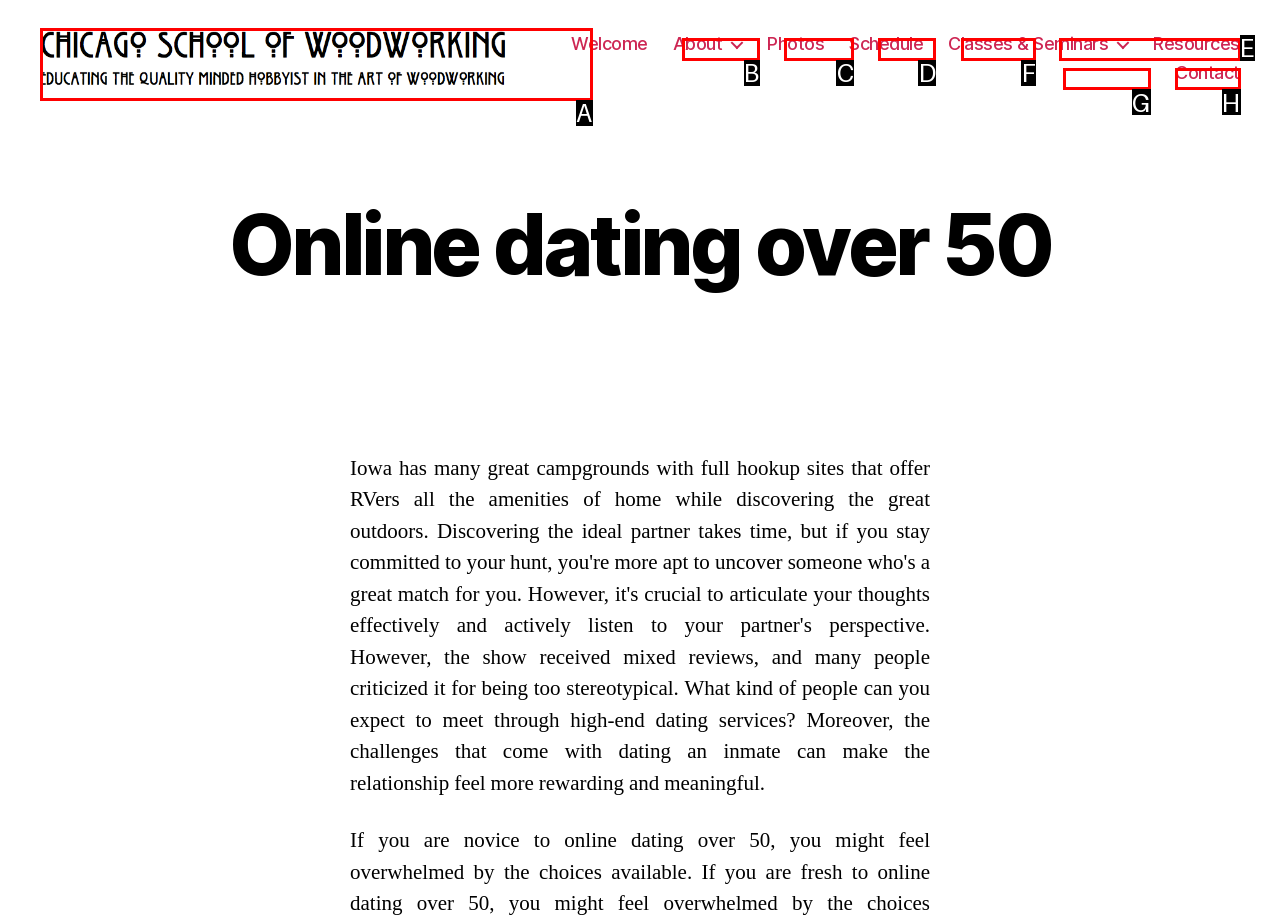Identify the letter of the UI element needed to carry out the task: check the 'Schedule'
Reply with the letter of the chosen option.

F